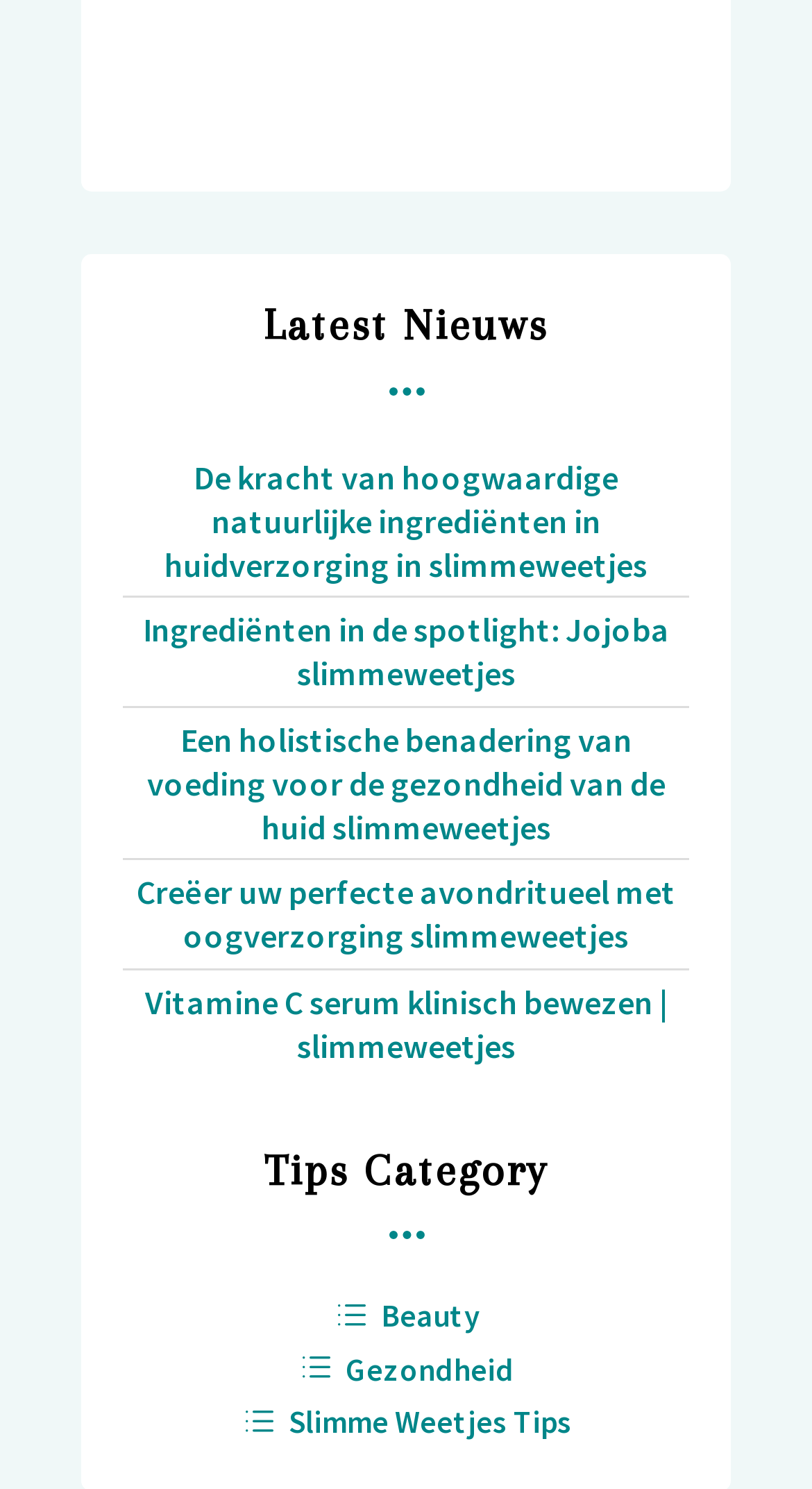Locate the bounding box coordinates of the element that should be clicked to execute the following instruction: "Learn about vitamin C serum".

[0.178, 0.659, 0.822, 0.716]